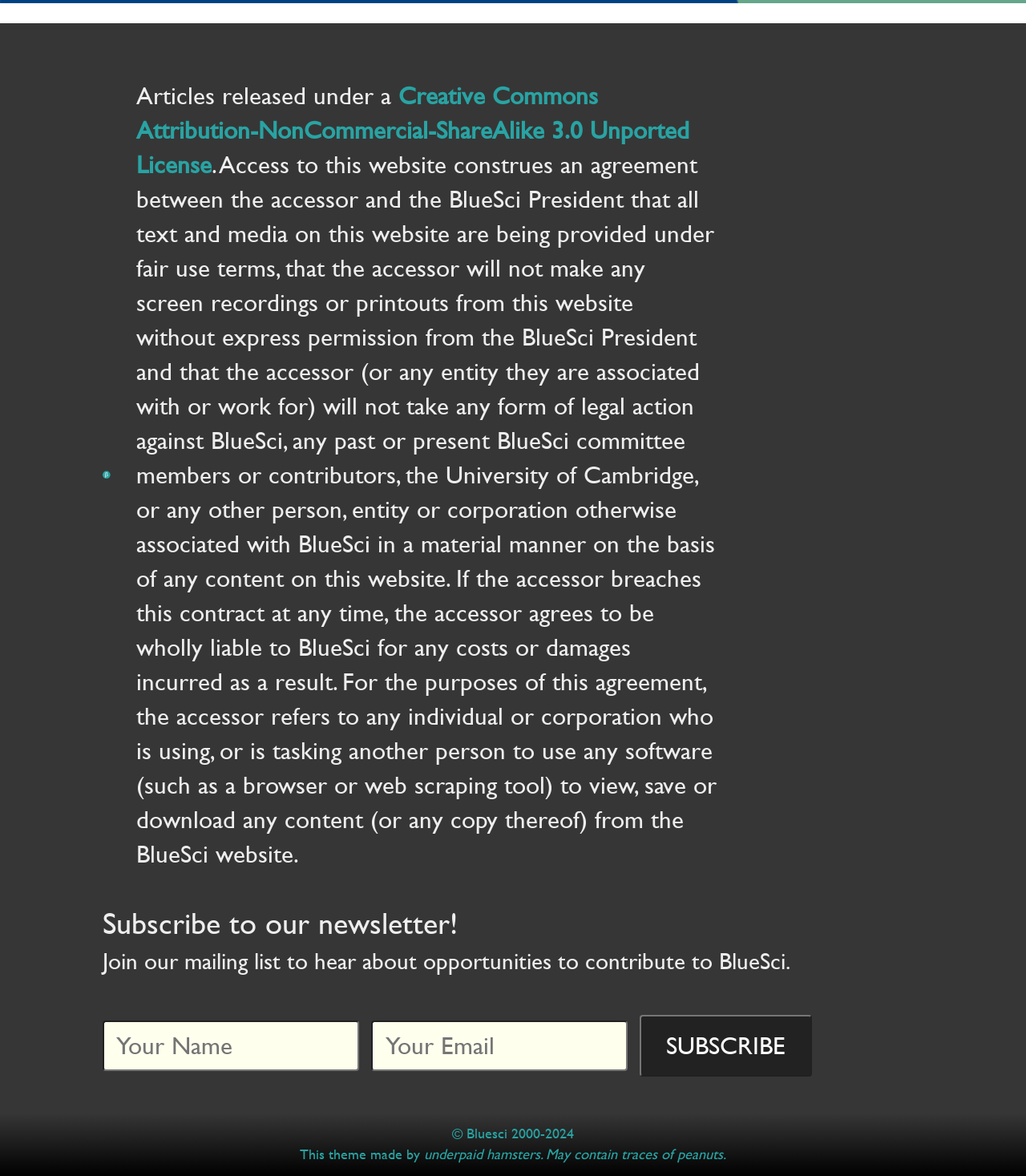Answer succinctly with a single word or phrase:
What is the copyright year range for BlueSci?

2000-2024